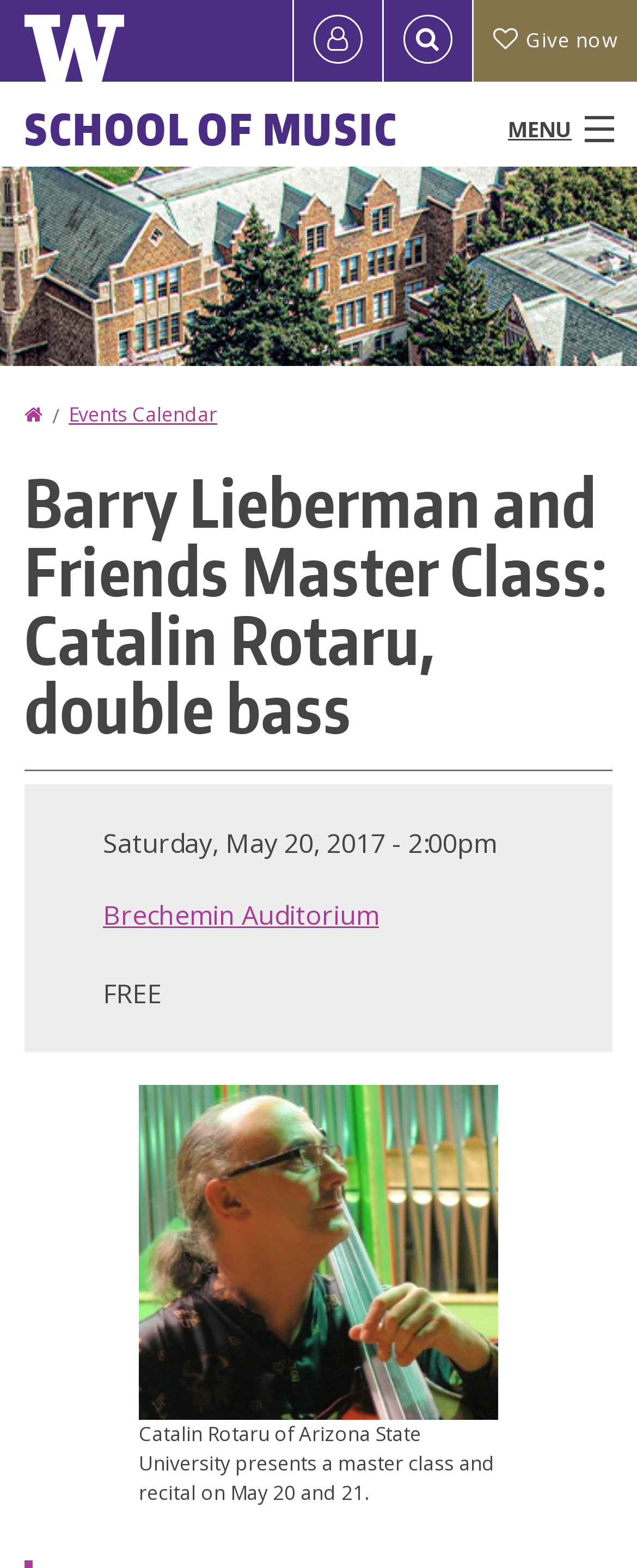Please identify the bounding box coordinates of the clickable area that will allow you to execute the instruction: "Open Search".

[0.603, 0.0, 0.741, 0.052]